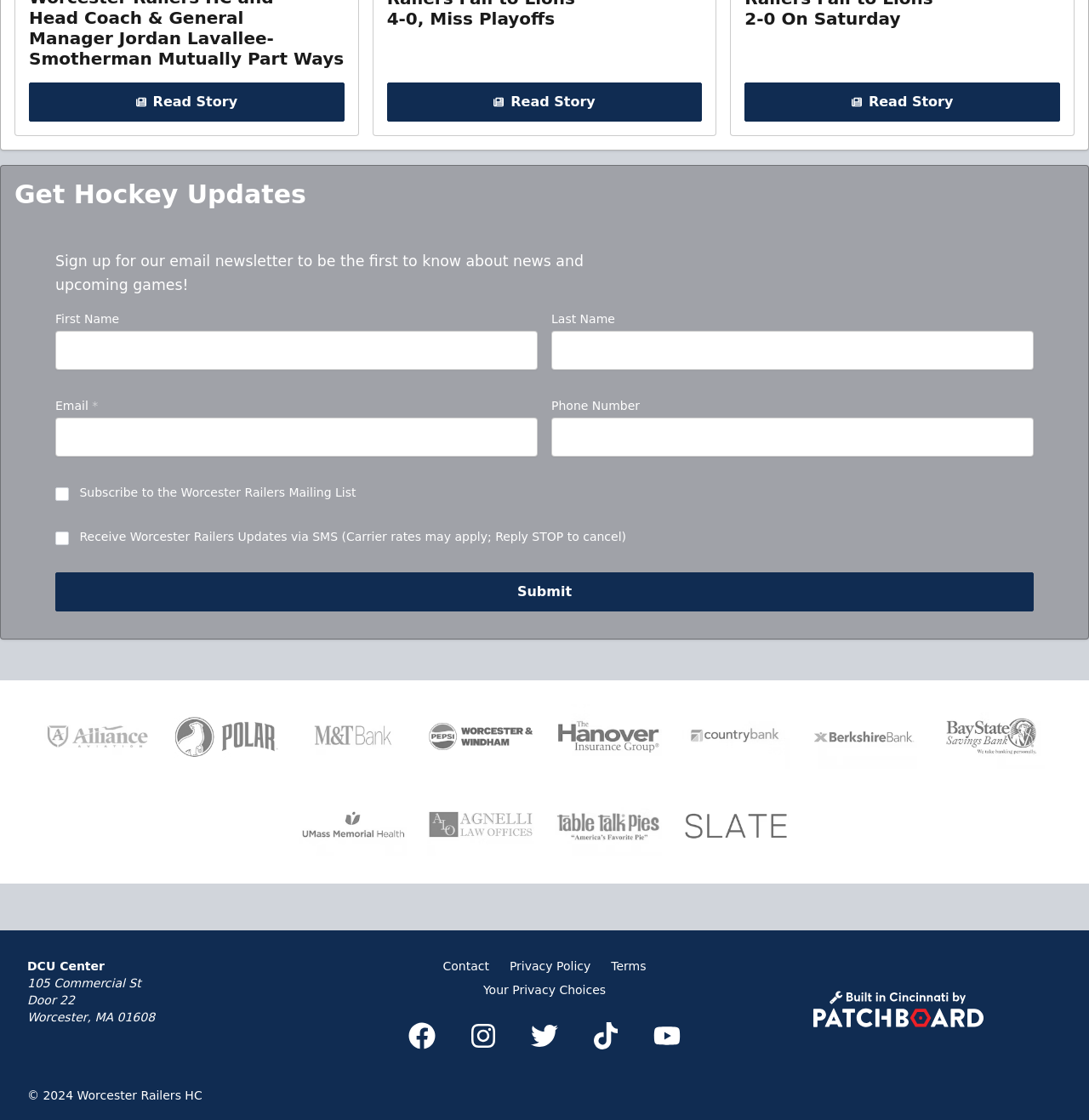Locate the bounding box of the UI element based on this description: "Read Story". Provide four float numbers between 0 and 1 as [left, top, right, bottom].

[0.685, 0.075, 0.973, 0.108]